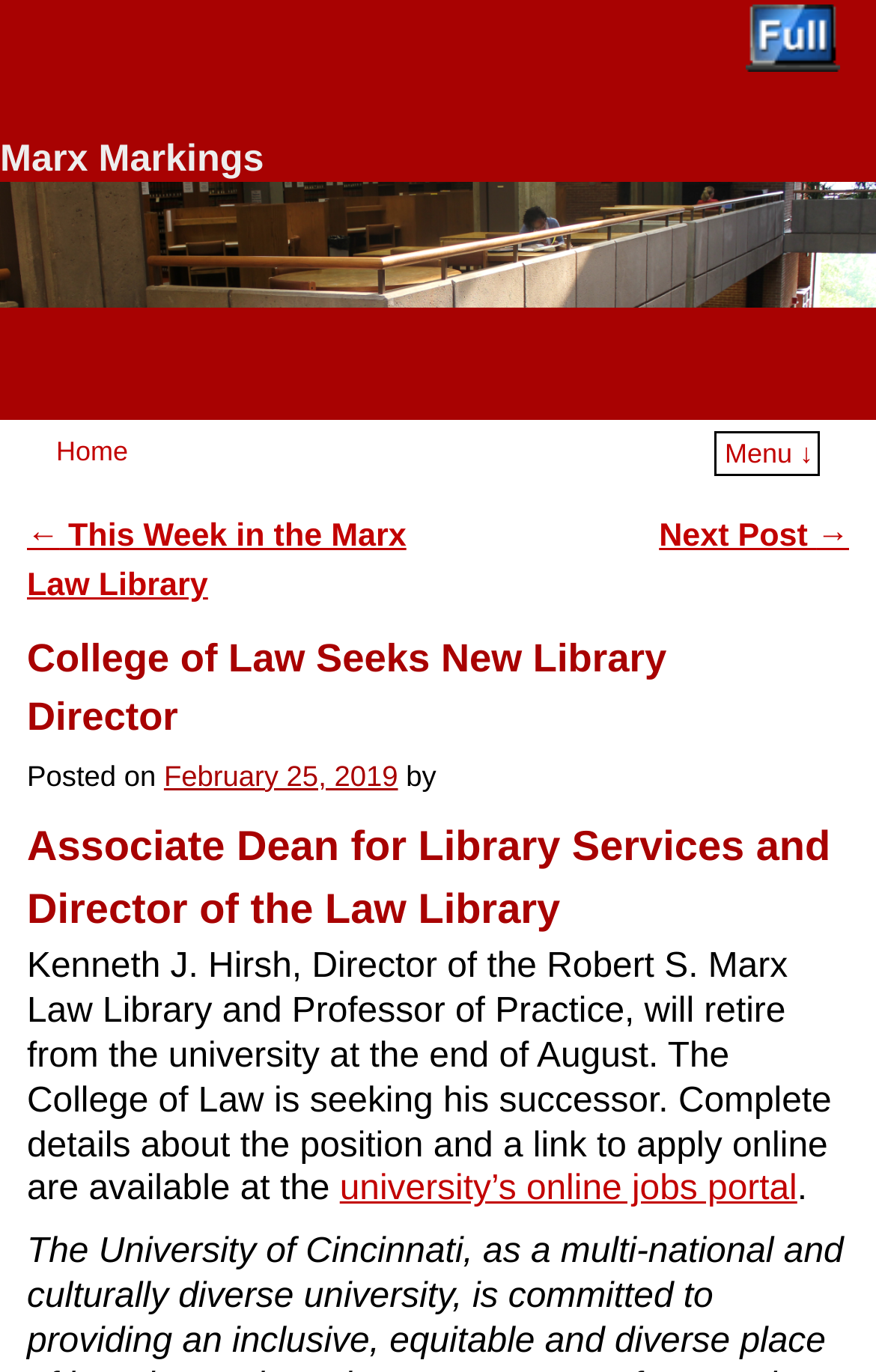Describe all the key features of the webpage in detail.

The webpage is about a job posting for a new Library Director at the College of Law. At the top, there is a heading "Marx Markings" which is also a link. Below it, there is an image with the same name. On the top right corner, there is a link "full" accompanied by an image. 

On the left side, there are two links: "Home" and "Menu ↓". Below them, there is a section for post navigation with links to the previous and next posts. 

The main content of the webpage is a job posting. The title "College of Law Seeks New Library Director" is a heading. Below it, there is a paragraph of text that describes the job opening, including the current director's retirement and a call to apply online. The text also includes a link to the university's online jobs portal. The posting date, "February 25, 2019", is also mentioned.